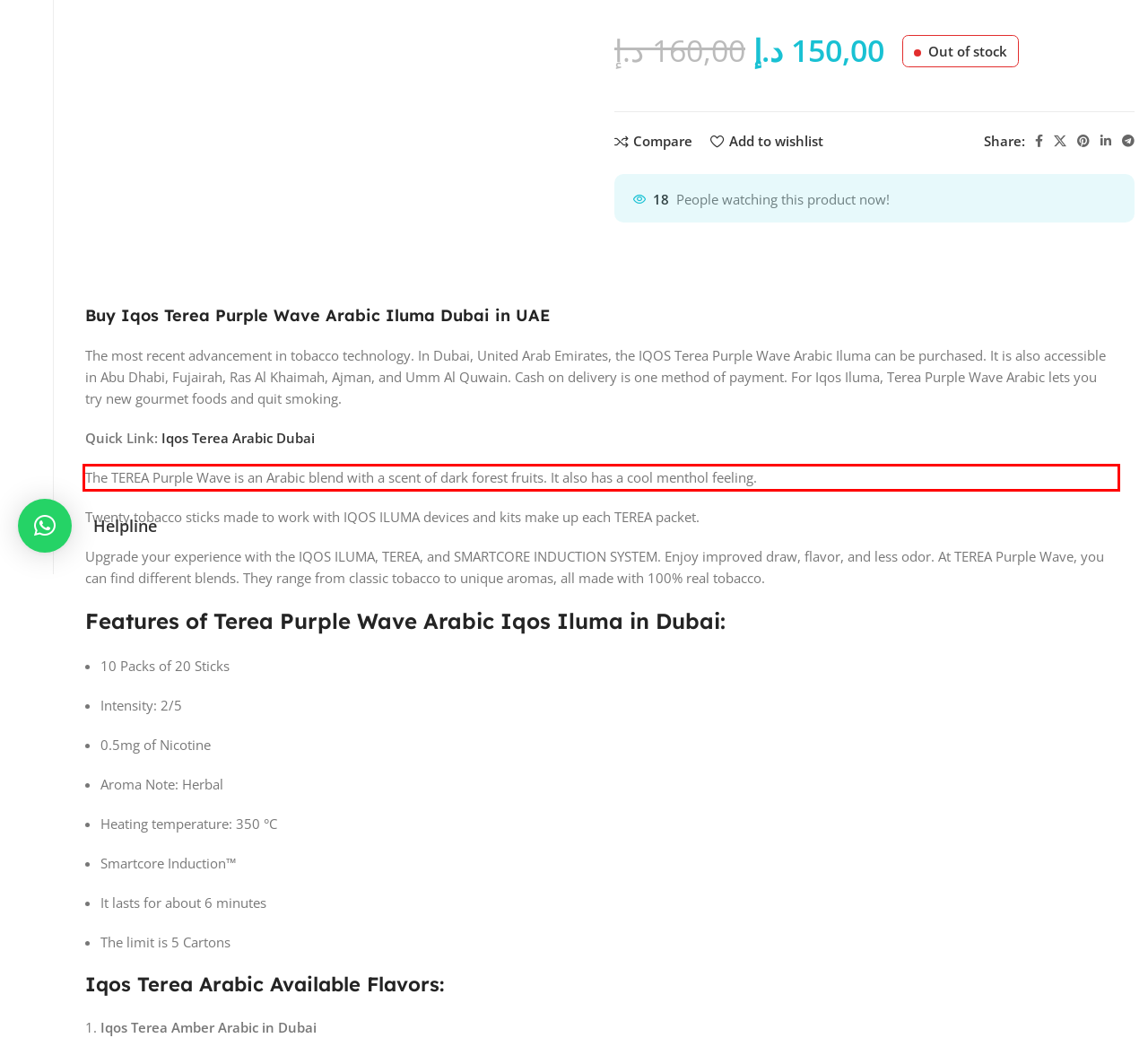Given a screenshot of a webpage with a red bounding box, please identify and retrieve the text inside the red rectangle.

The TEREA Purple Wave is an Arabic blend with a scent of dark forest fruits. It also has a cool menthol feeling.